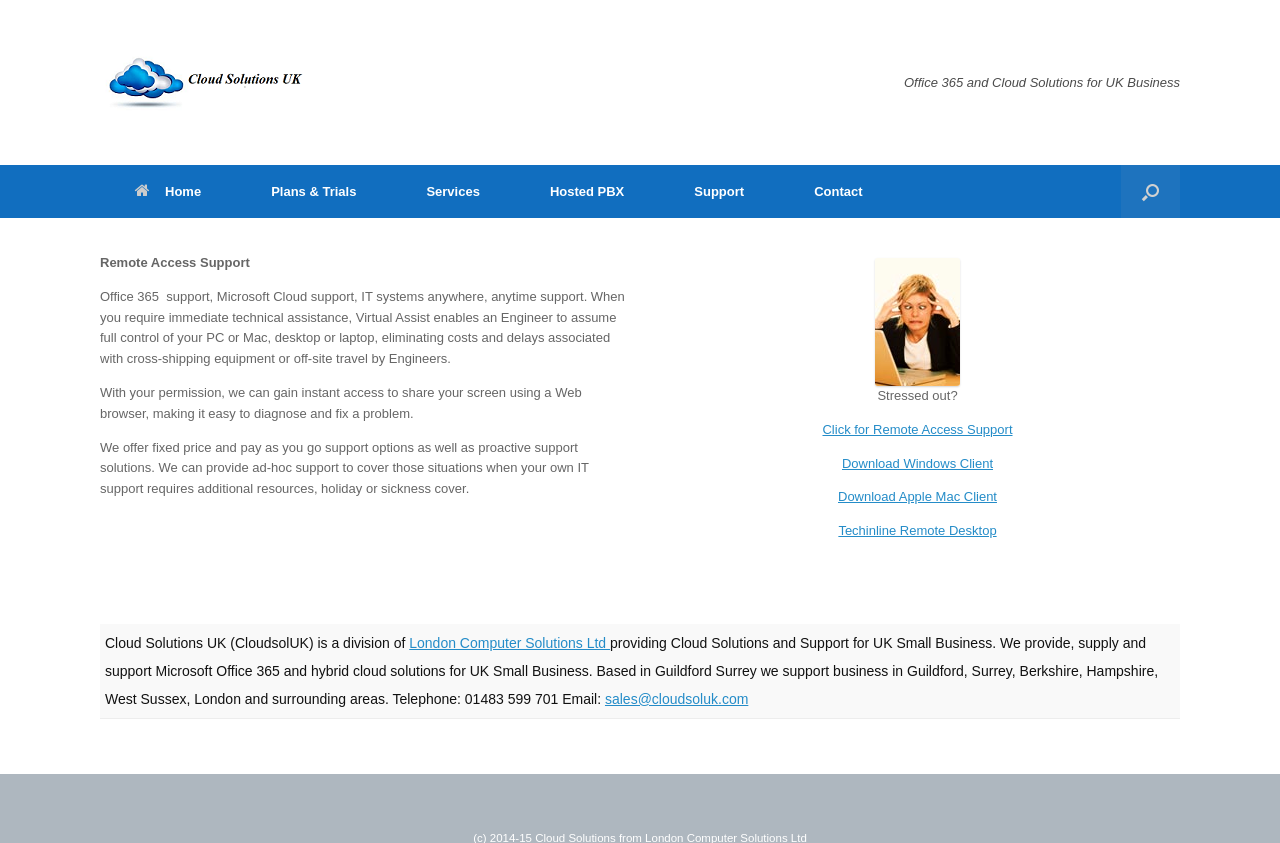Determine the bounding box coordinates of the target area to click to execute the following instruction: "Click the CloudSolUK Logo."

[0.078, 0.053, 0.241, 0.142]